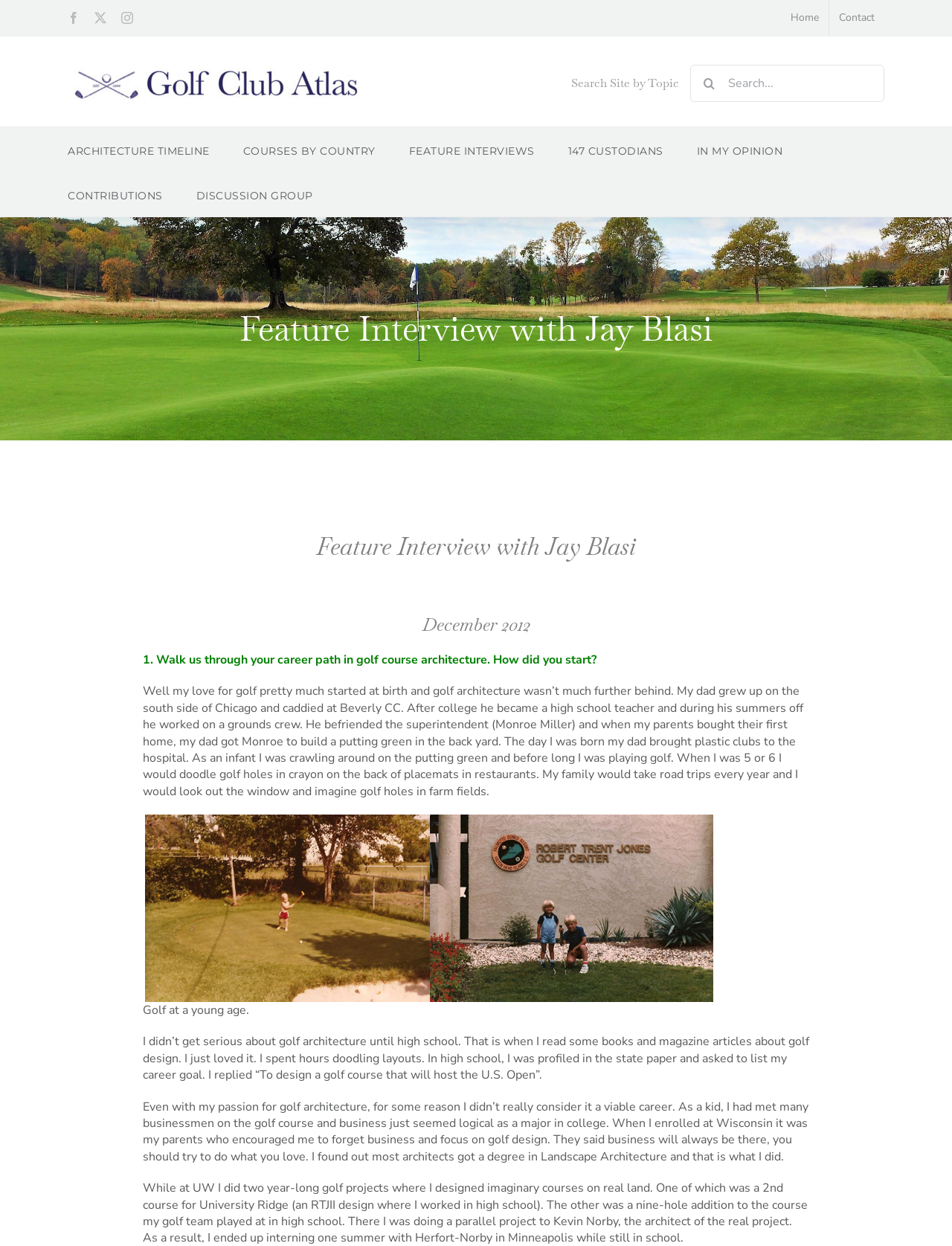What is the name of the person being interviewed?
Please give a well-detailed answer to the question.

I found the name of the person being interviewed by looking at the heading of the page and finding the text 'Feature Interview with Jay Blasi' which indicates that the person being interviewed is Jay Blasi.